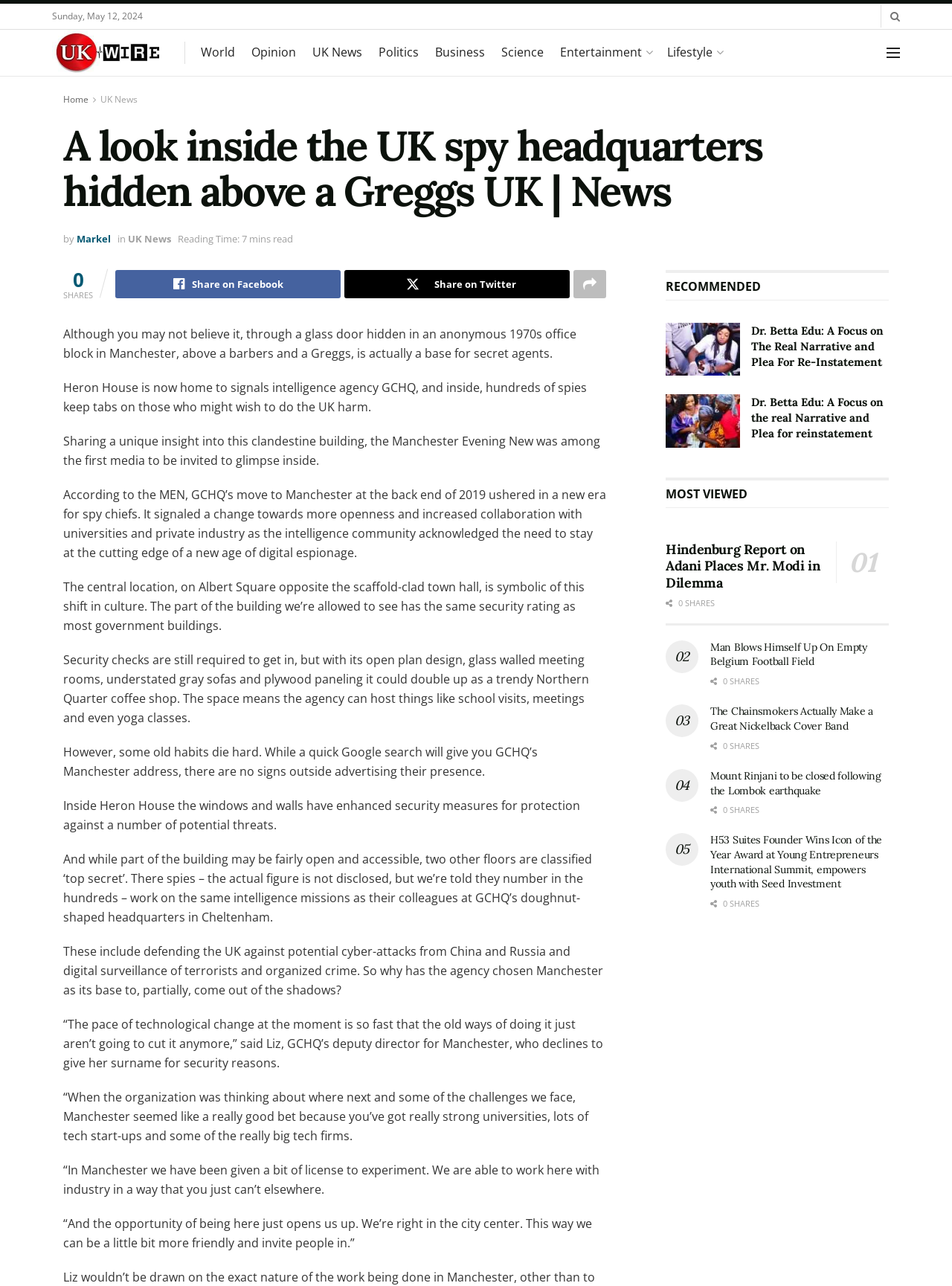Based on what you see in the screenshot, provide a thorough answer to this question: What is the date of the article?

I found the date of the article by looking at the top of the webpage, where it says 'Sunday, May 12, 2024' in a static text element.